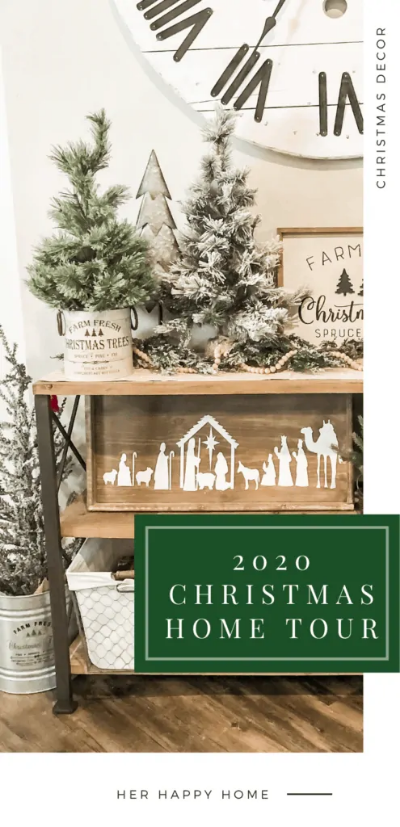What is the color of the backdrop behind the stylized banner?
Please respond to the question thoroughly and include all relevant details.

The stylized banner that reads '2020 Christmas Home Tour' is set against a rich green backdrop, which adds a seasonal touch to the overall arrangement and reflects the spirit of the holiday season.